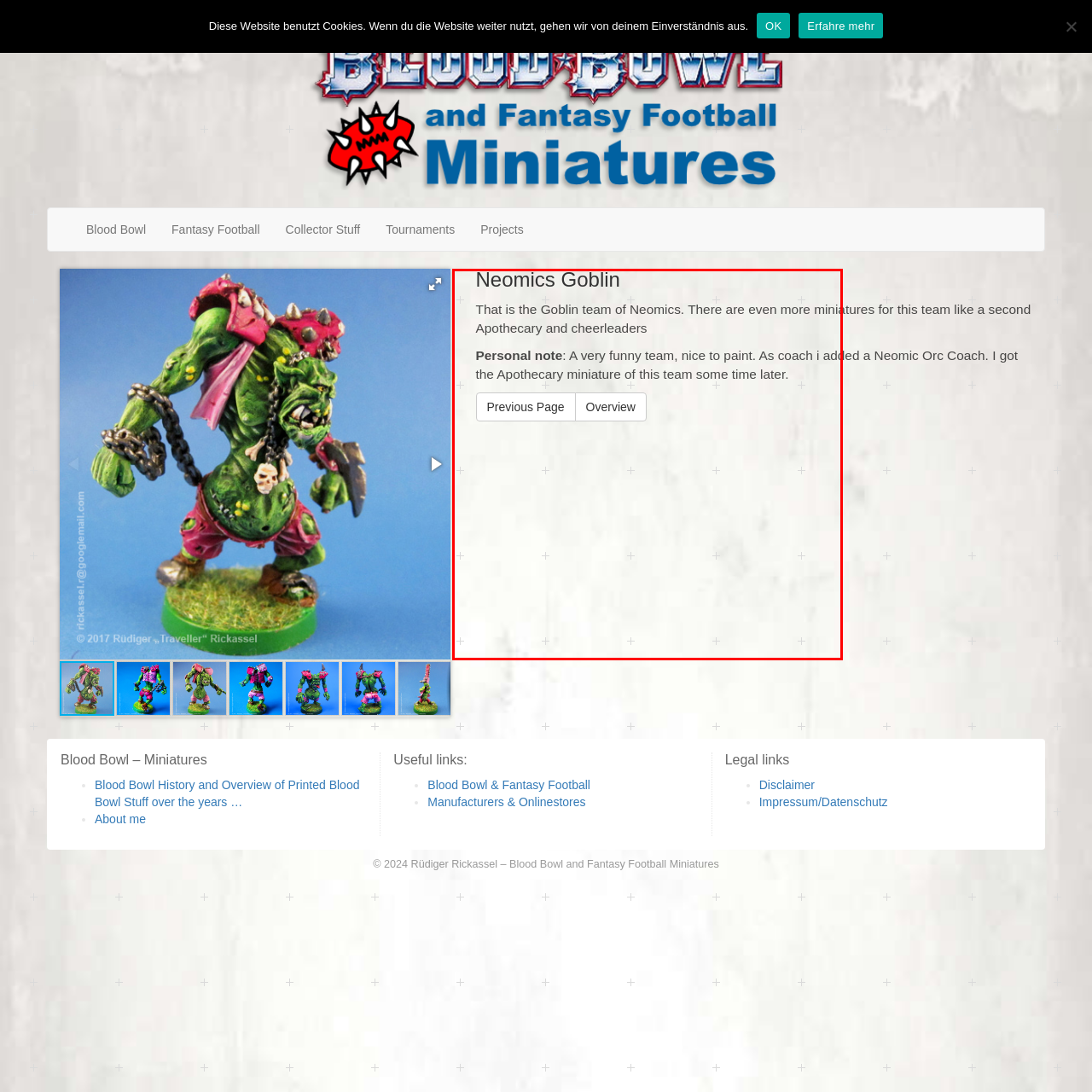Provide an elaborate description of the image marked by the red boundary.

The image showcases the Neomics Goblin team, a part of the expansive Blood Bowl universe. This team features vibrant miniatures, including additional figures such as an Apothecary and cheerleaders, enhancing the roster for gameplay. The accompanying text highlights the enjoyment of painting these miniatures, emphasizing the whimsical and humorous nature of the Goblin team. A personal note from the coach reflects on the experience of building and customizing the team, mentioning the later addition of the Apothecary figure. Above, the title "Neomics Goblin" links to further information, while navigation options for the previous page and overview are included at the bottom.